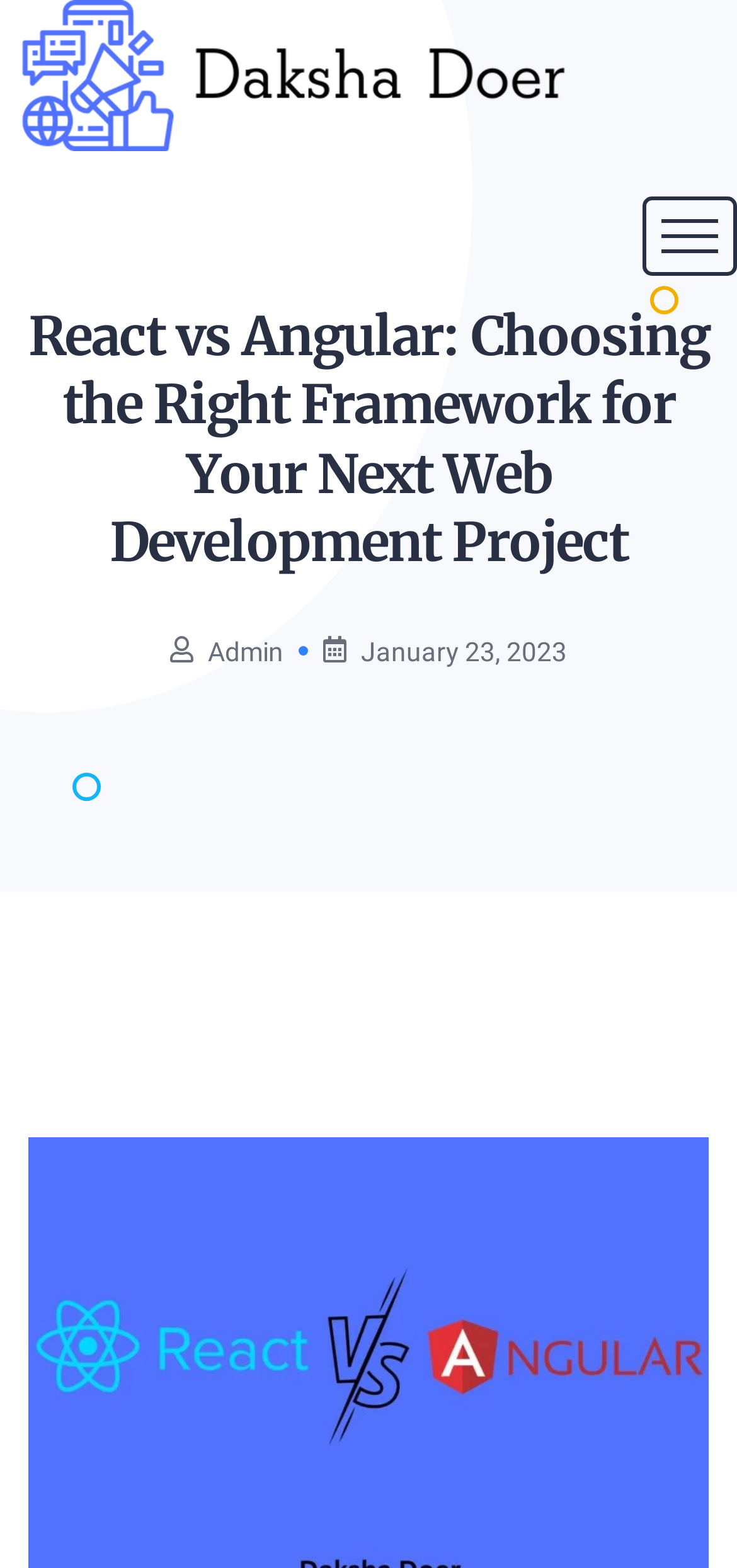Determine the bounding box for the HTML element described here: "February 19, 2011". The coordinates should be given as [left, top, right, bottom] with each number being a float between 0 and 1.

None